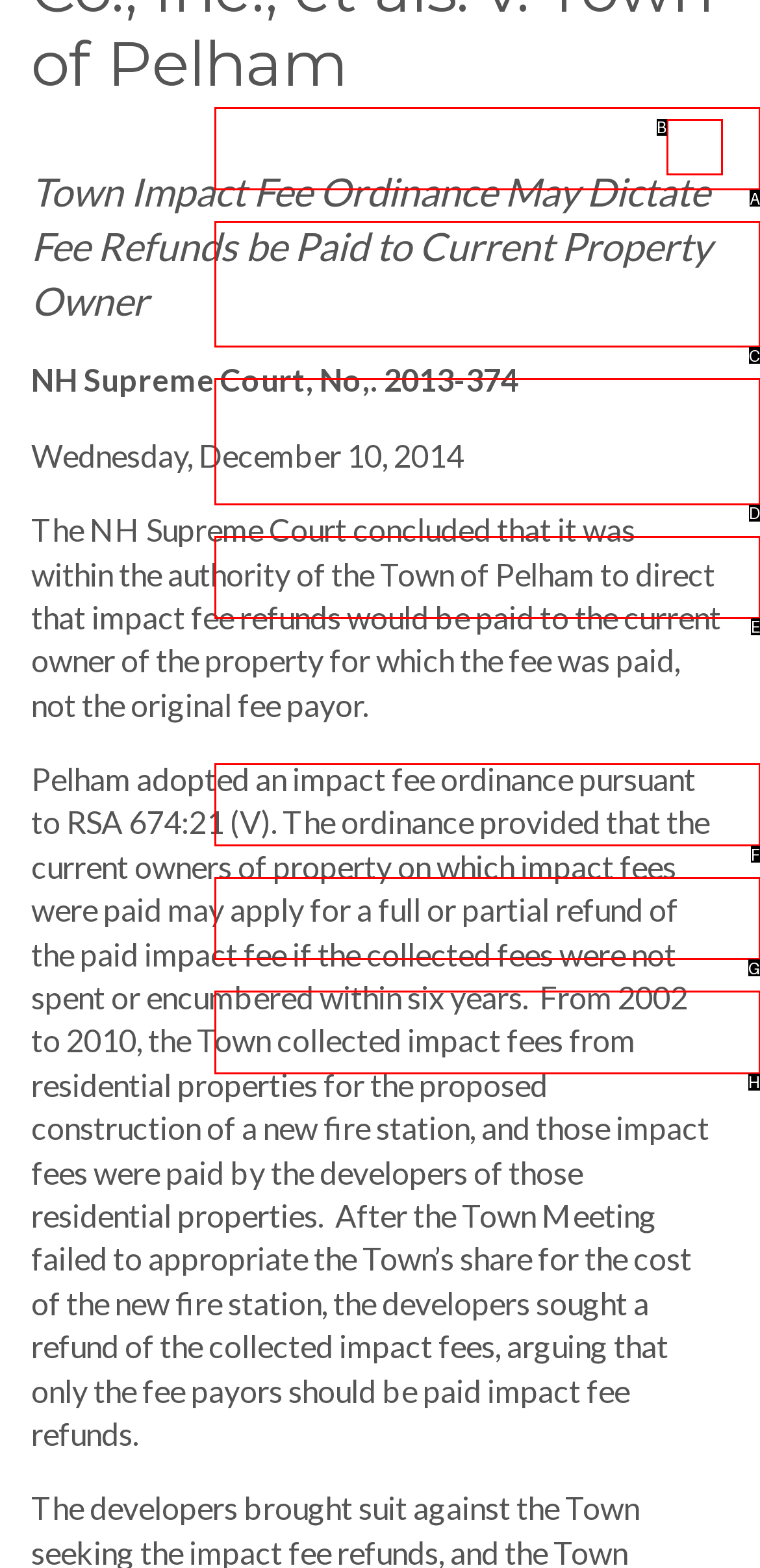Choose the HTML element that corresponds to the description: Public Notices
Provide the answer by selecting the letter from the given choices.

F